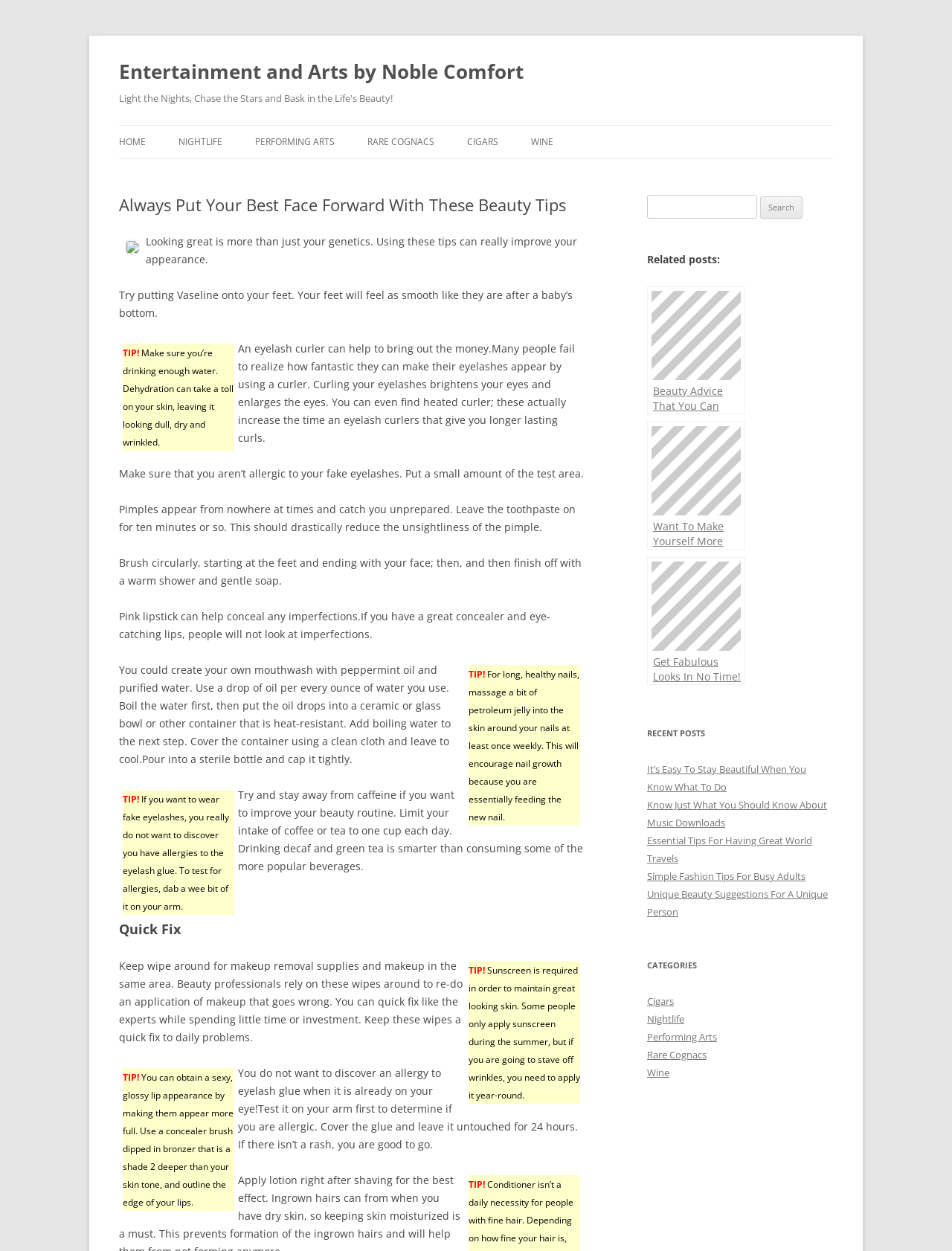Could you highlight the region that needs to be clicked to execute the instruction: "Click on the 'HOME' link"?

[0.125, 0.1, 0.153, 0.127]